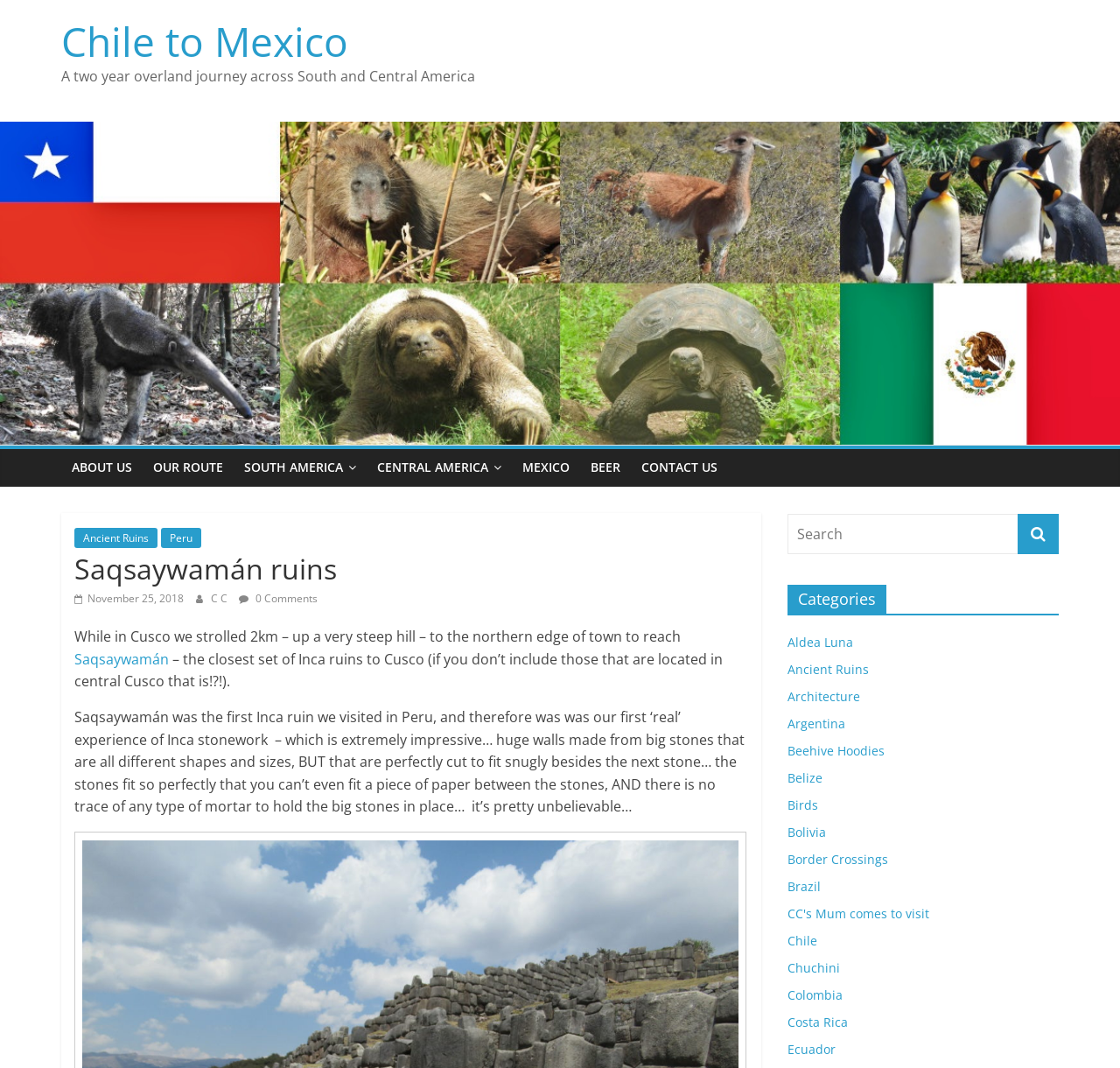Identify the bounding box coordinates of the clickable region necessary to fulfill the following instruction: "Leave a comment". The bounding box coordinates should be four float numbers between 0 and 1, i.e., [left, top, right, bottom].

None